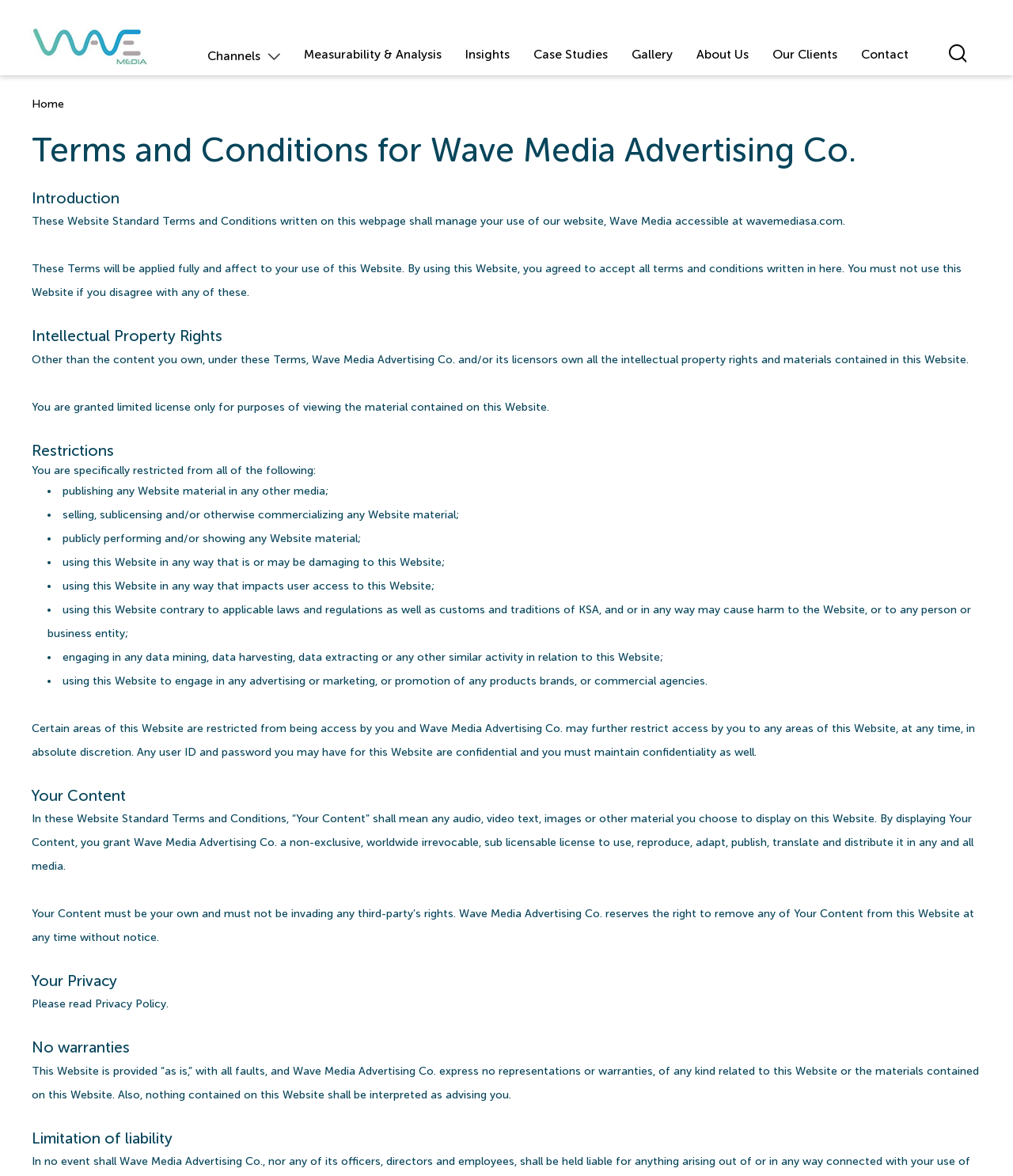Please find the top heading of the webpage and generate its text.

Terms and Conditions for Wave Media Advertising Co.